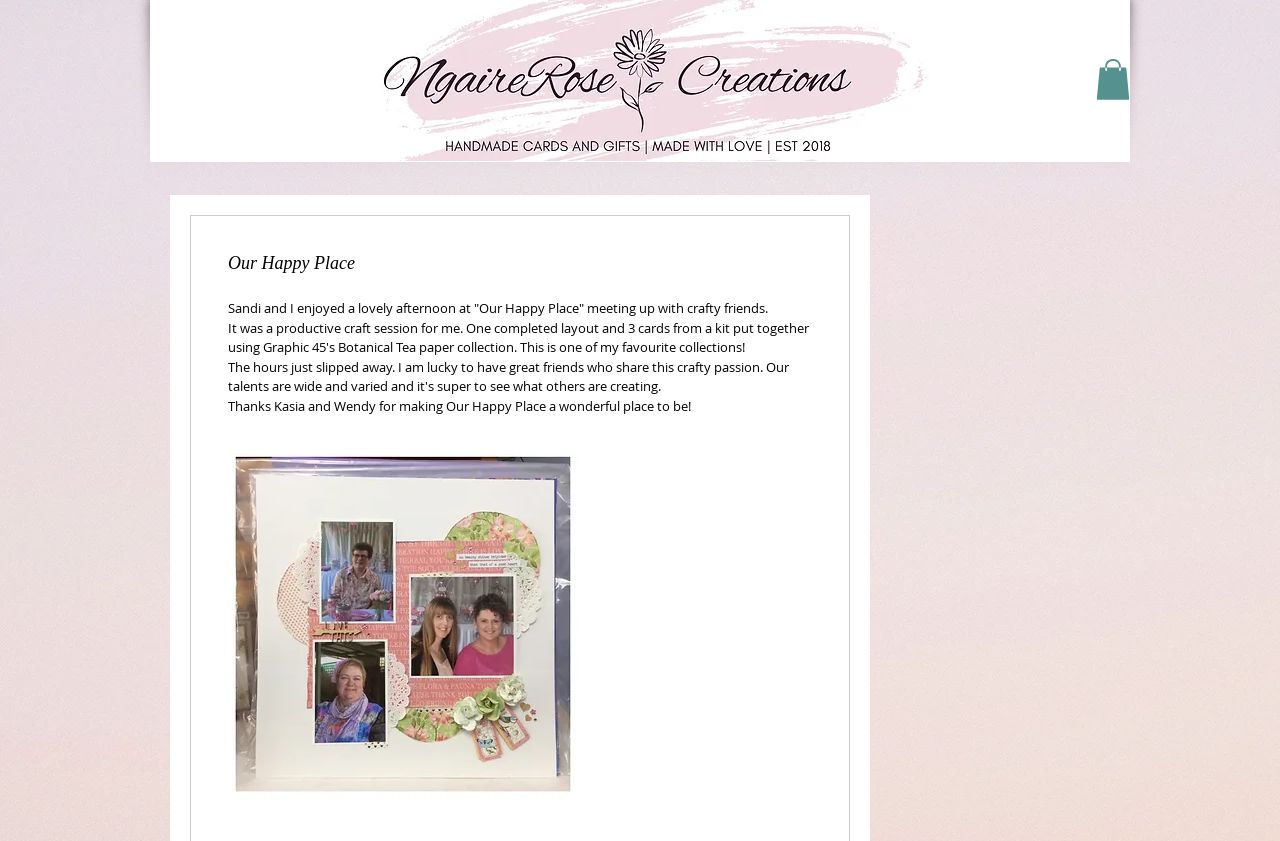How many text elements are there in the main content area?
Give a single word or phrase as your answer by examining the image.

3